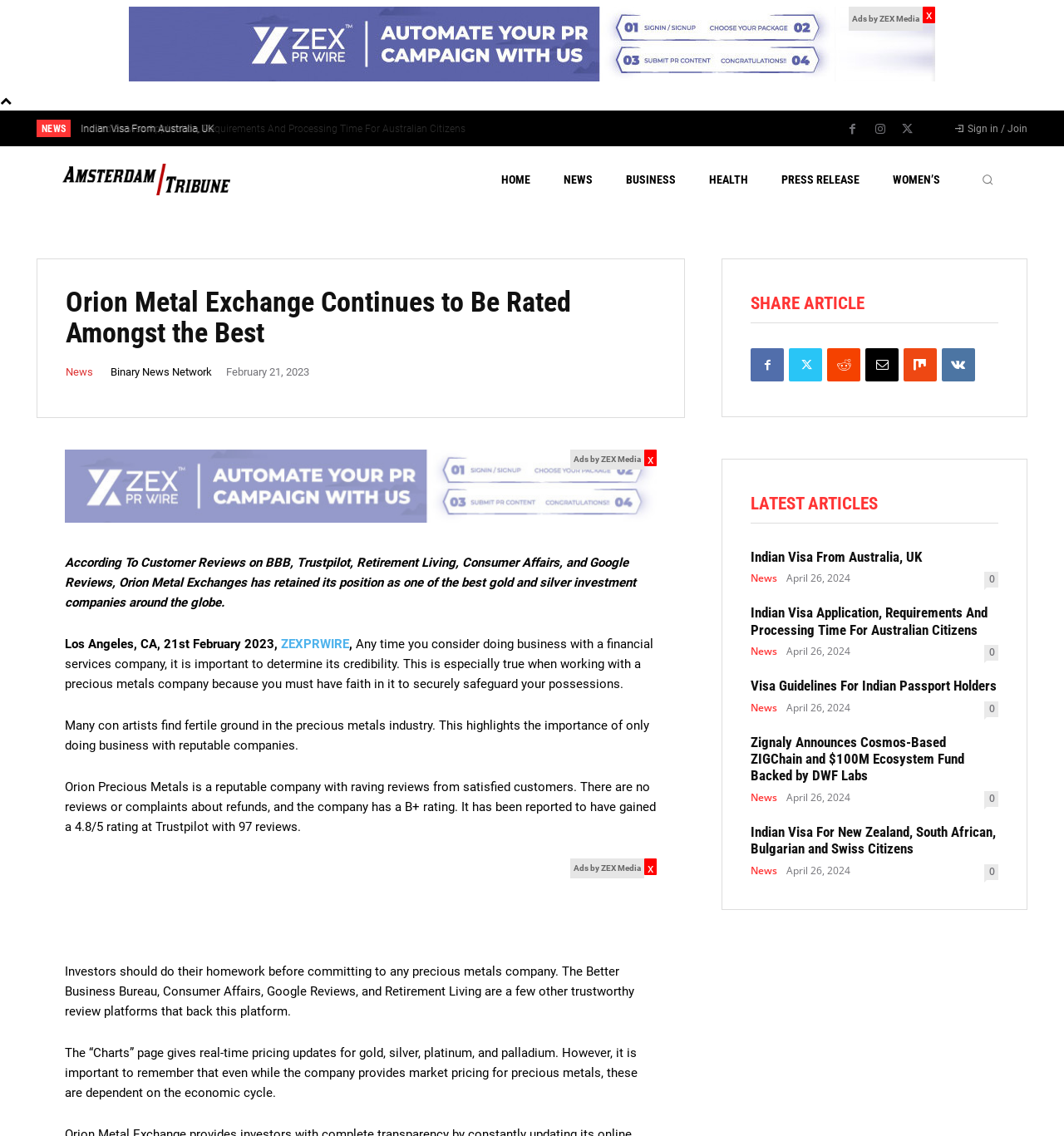Locate the bounding box coordinates of the clickable region to complete the following instruction: "Click on the 'HOME' link."

[0.471, 0.129, 0.499, 0.187]